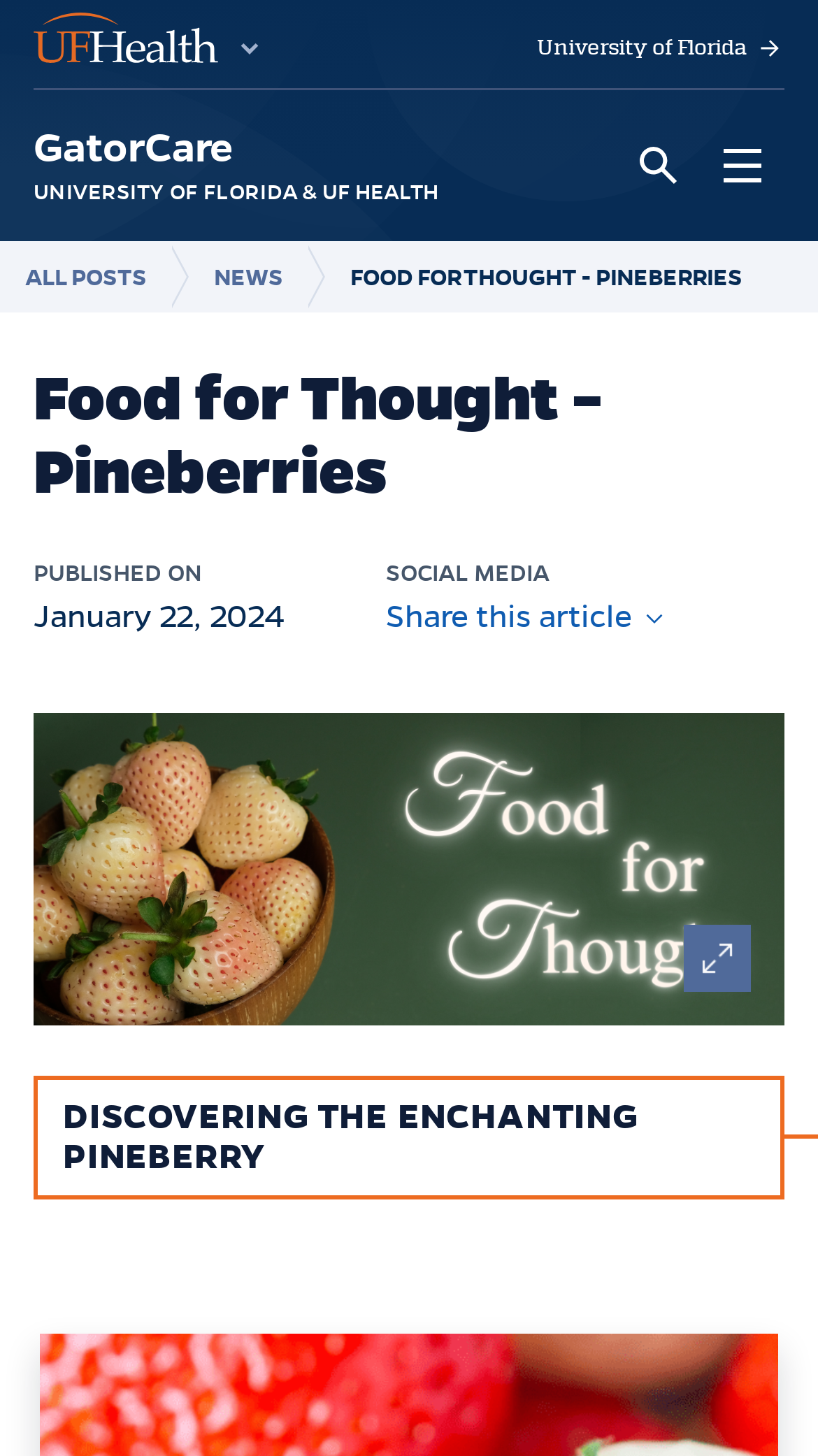Point out the bounding box coordinates of the section to click in order to follow this instruction: "Go to 'ALL POSTS'".

[0.0, 0.166, 0.231, 0.215]